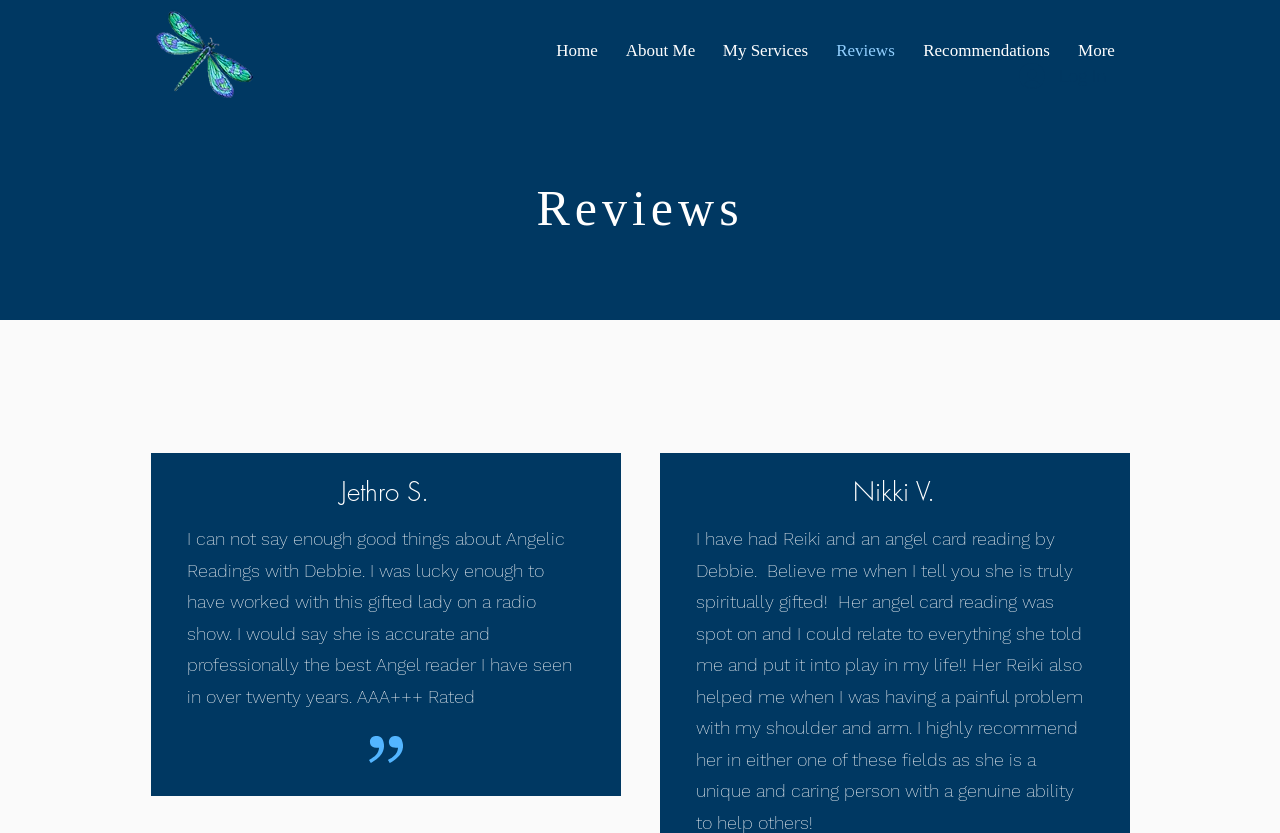What is the purpose of the 'Log In' button?
Respond with a short answer, either a single word or a phrase, based on the image.

To log in to the website